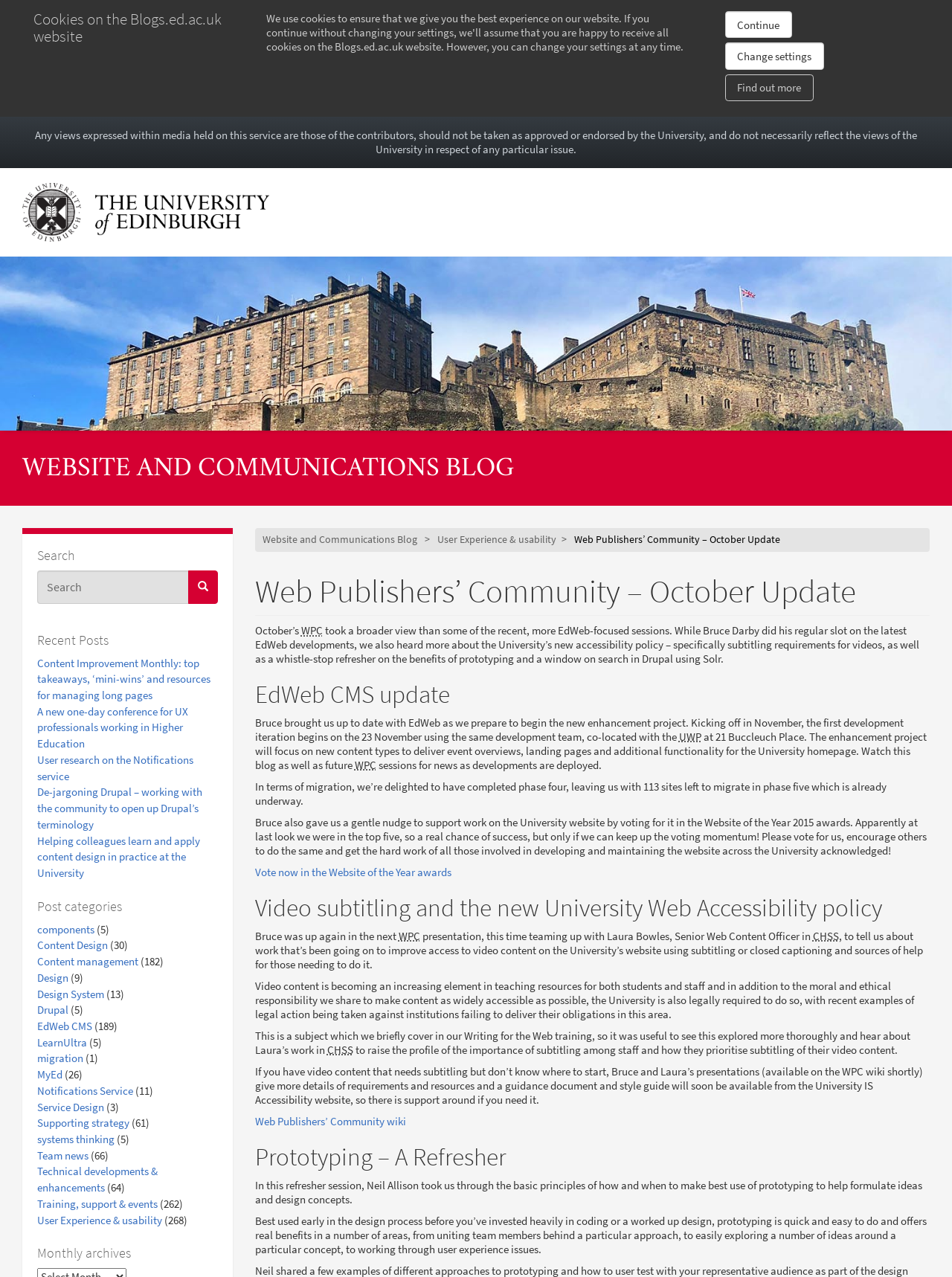Locate the bounding box coordinates of the UI element described by: "parent_node: EMAIL * aria-describedby="email-notes" name="email"". Provide the coordinates as four float numbers between 0 and 1, formatted as [left, top, right, bottom].

None